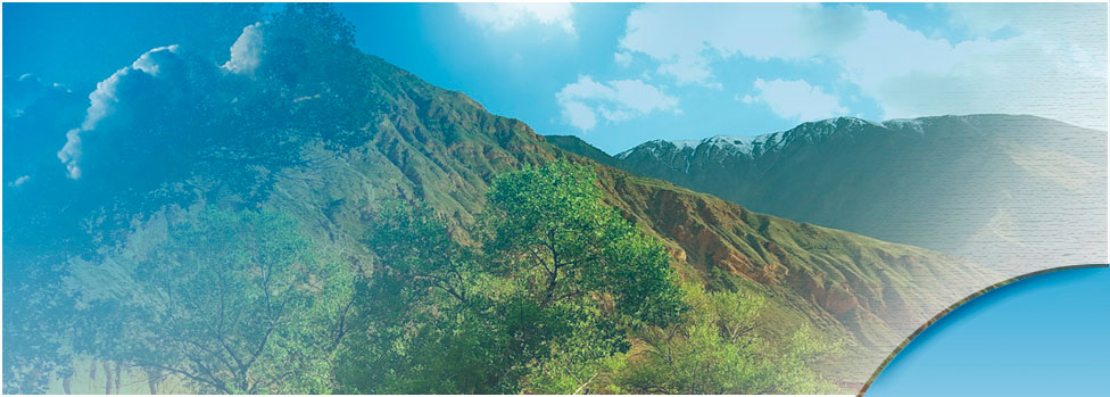Provide an in-depth description of all elements within the image.

This captivating image showcases the stunning landscape surrounding the Rukh Ordo complex in Kyrgyzstan. The vibrant greens of the foliage contrasted against the majestic mountains create a serene and breathtaking view. The background features rugged mountain terrain, partially covered in snow, which reflects the natural beauty and diverse geography of the region. Wispy clouds drift through the bright blue sky, enhancing the tranquil atmosphere. The image encapsulates the essence of Kyrgyzstan's rich cultural heritage and spiritual significance, inviting travelers to explore the harmony of nature and human connection found within this ancient center of communication among various religions.